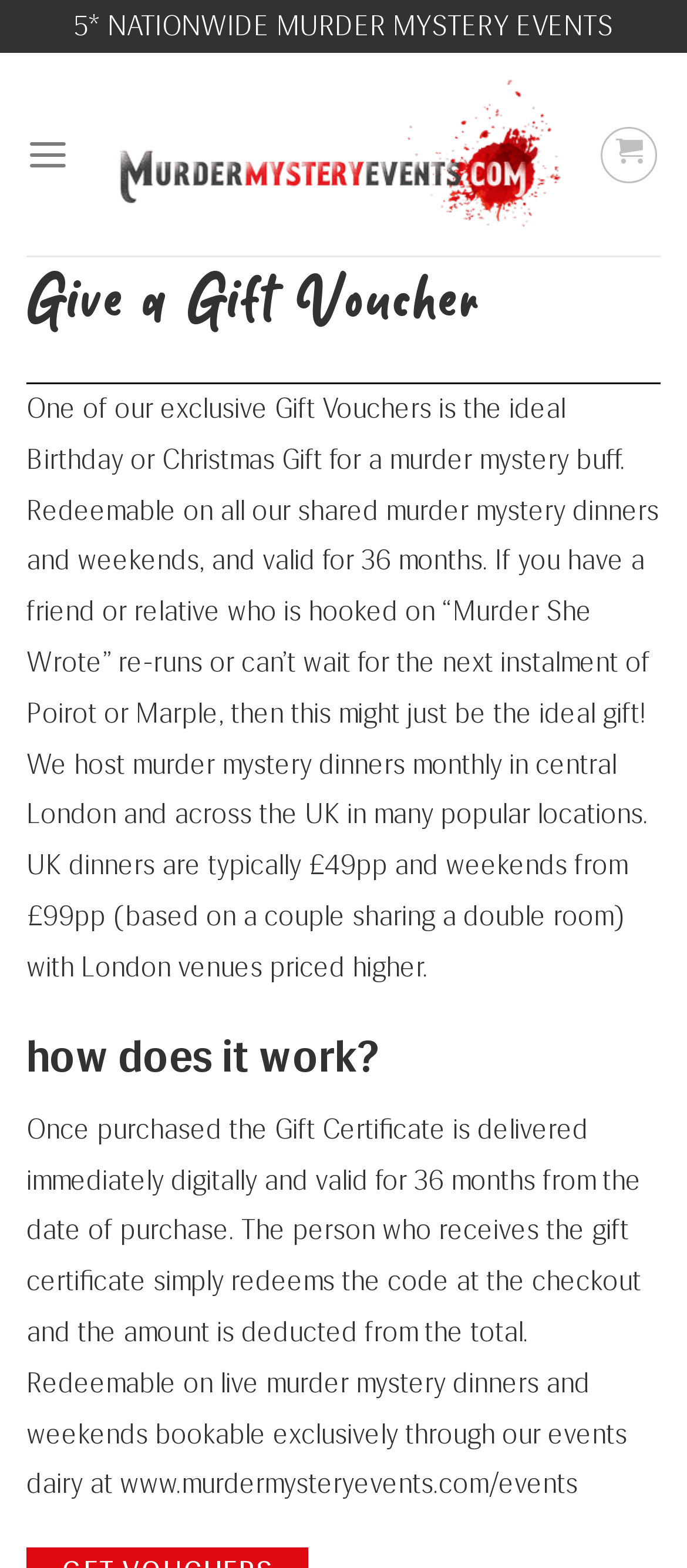Please reply to the following question with a single word or a short phrase:
What is the ideal gift for a murder mystery buff?

Gift Voucher